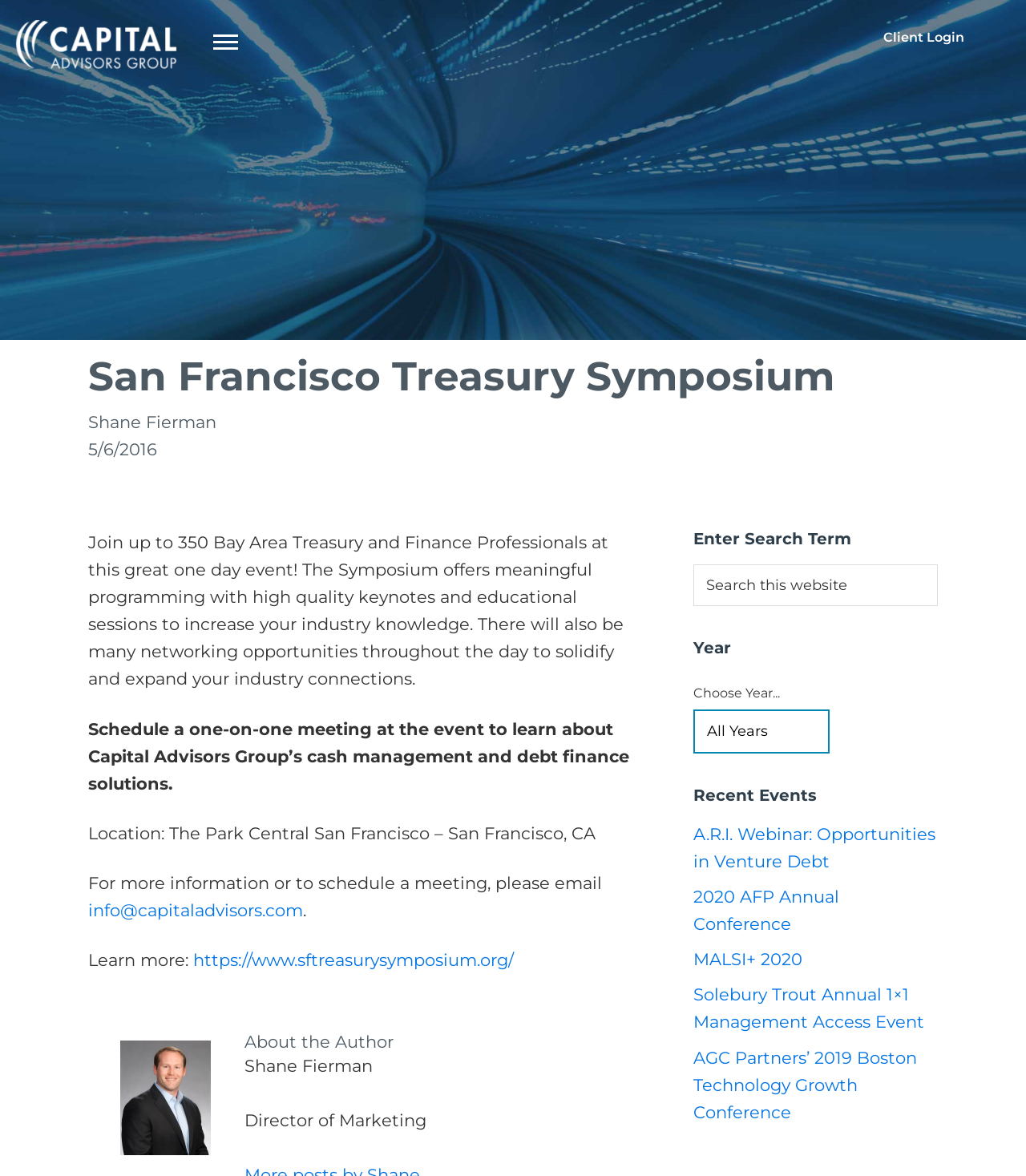Given the element description Client Login Client Login, predict the bounding box coordinates for the UI element in the webpage screenshot. The format should be (top-left x, top-left y, bottom-right x, bottom-right y), and the values should be between 0 and 1.

[0.856, 0.014, 0.95, 0.048]